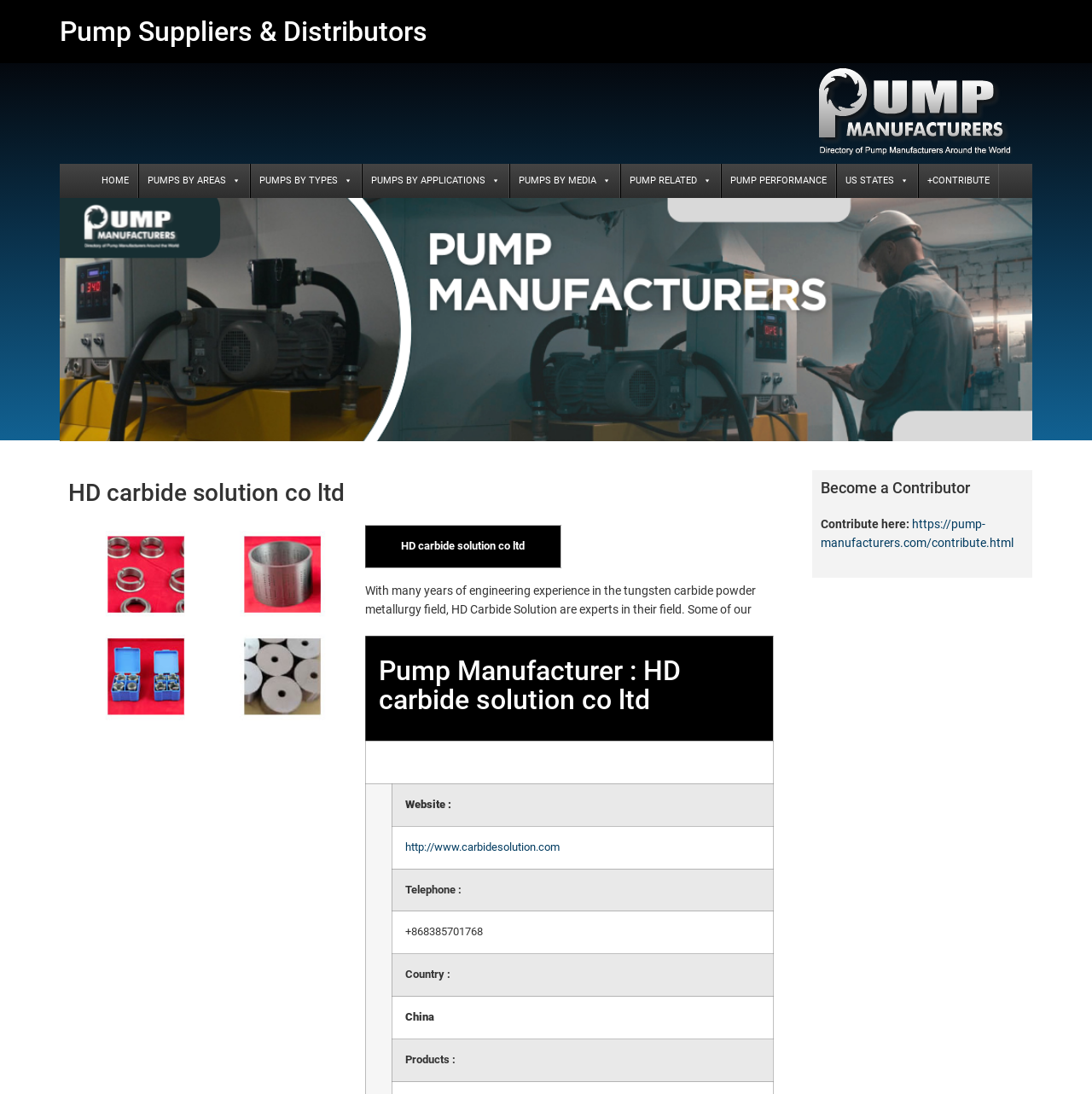Create a detailed summary of all the visual and textual information on the webpage.

The webpage is about HD Carbide Solution Co Ltd, a pump manufacturer. At the top, there is a heading "Pump Suppliers & Distributors" with a link to the same title. Below it, there is a navigation menu with links to various categories such as "HOME", "PUMPS BY AREAS", "PUMPS BY TYPES", and more.

On the left side, there is a large image of a pump, taking up most of the vertical space. Above the image, there is a heading "HD carbide solution co ltd". Below the image, there is a table with information about the company, including its name, website, telephone number, country, and products.

On the right side, there is a section with a heading "Become a Contributor" and a link to contribute to the website. Below it, there is a static text "Contribute here:" and a link to the contribution page.

Overall, the webpage appears to be a company profile page with a focus on pump manufacturing and distribution, providing information about the company and its products, as well as an opportunity for users to contribute to the website.